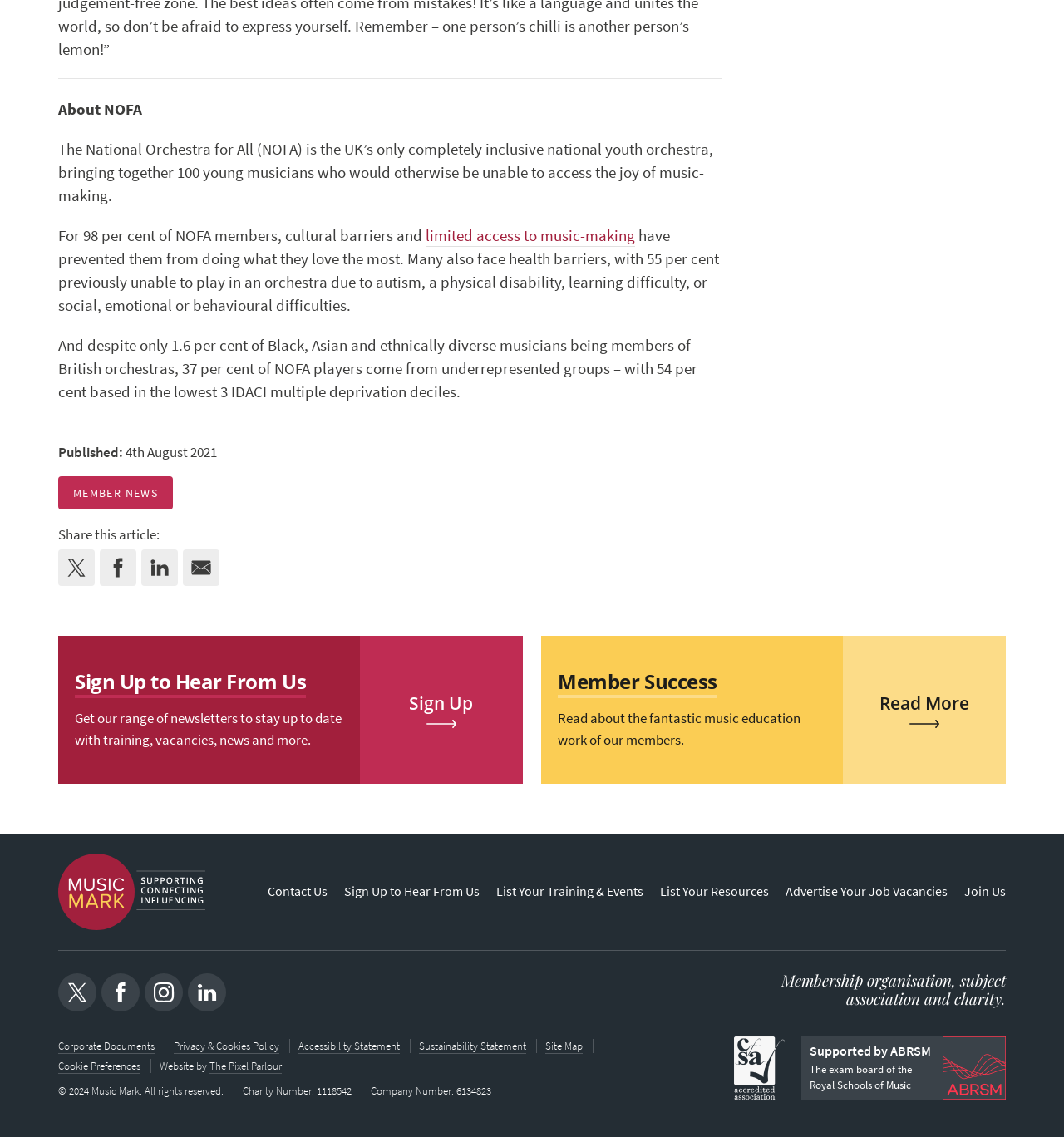What is the date of publication of the article?
Answer the question with detailed information derived from the image.

The date of publication is mentioned in the StaticText element with the text 'Published:' followed by the date '4th August 2021'.